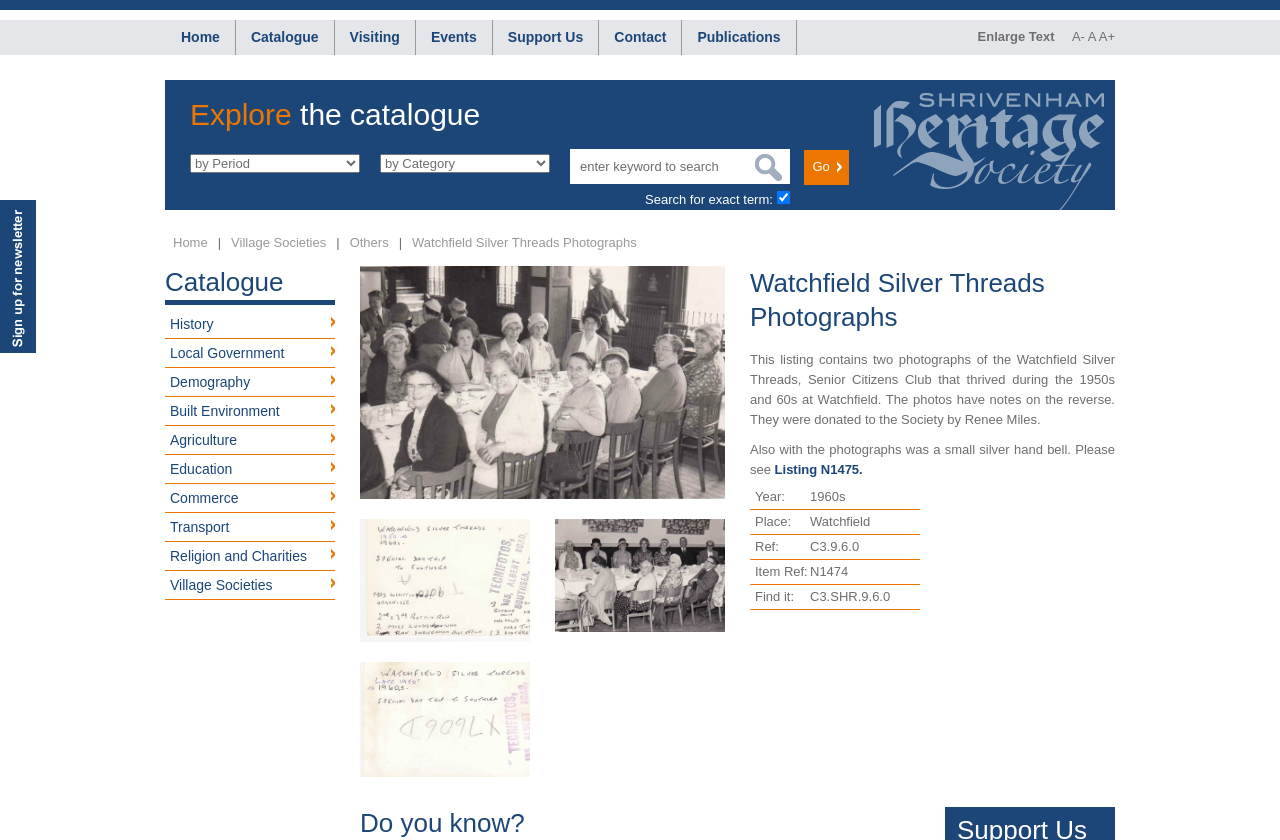From the webpage screenshot, predict the bounding box of the UI element that matches this description: "Financial Services".

None